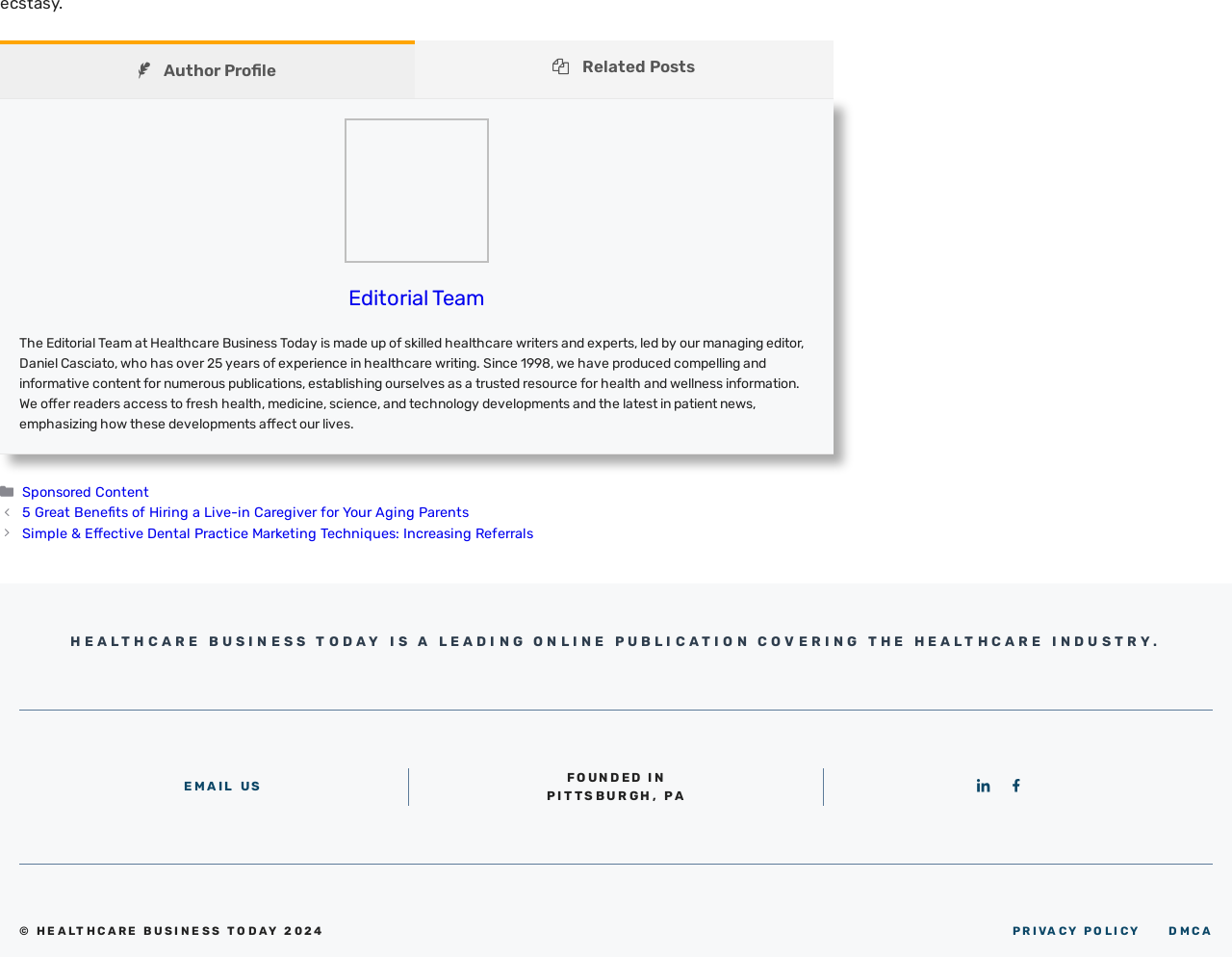What is the name of the managing editor?
Provide a short answer using one word or a brief phrase based on the image.

Daniel Casciato